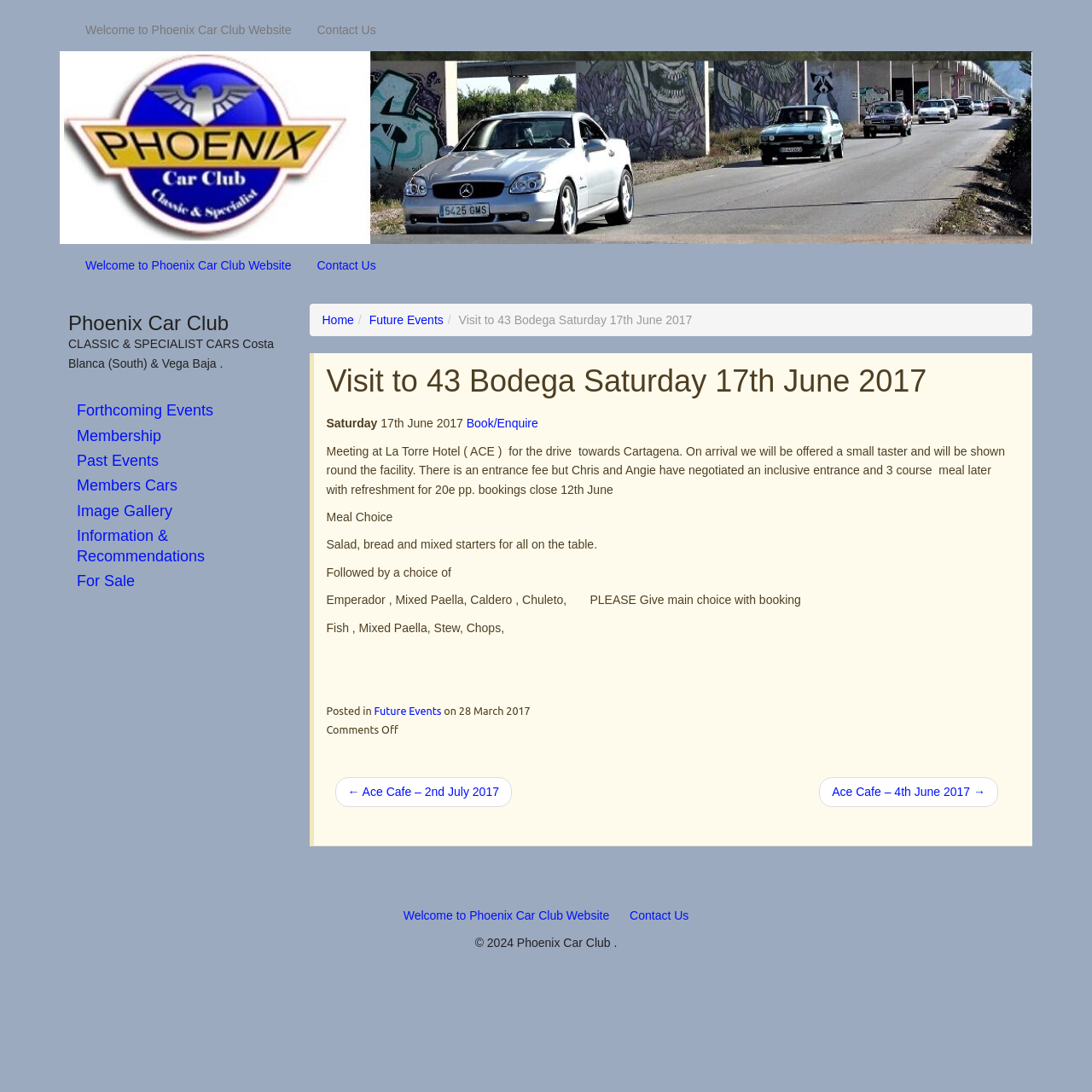What is the main title displayed on this webpage?

Visit to 43 Bodega Saturday 17th June 2017